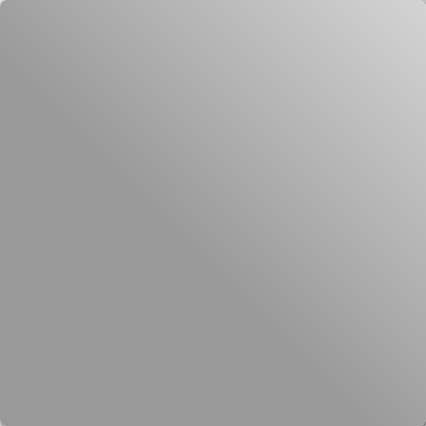What is unique about the escalators' handrails at this station?
Look at the image and answer with only one word or phrase.

They move along a two-step polyline